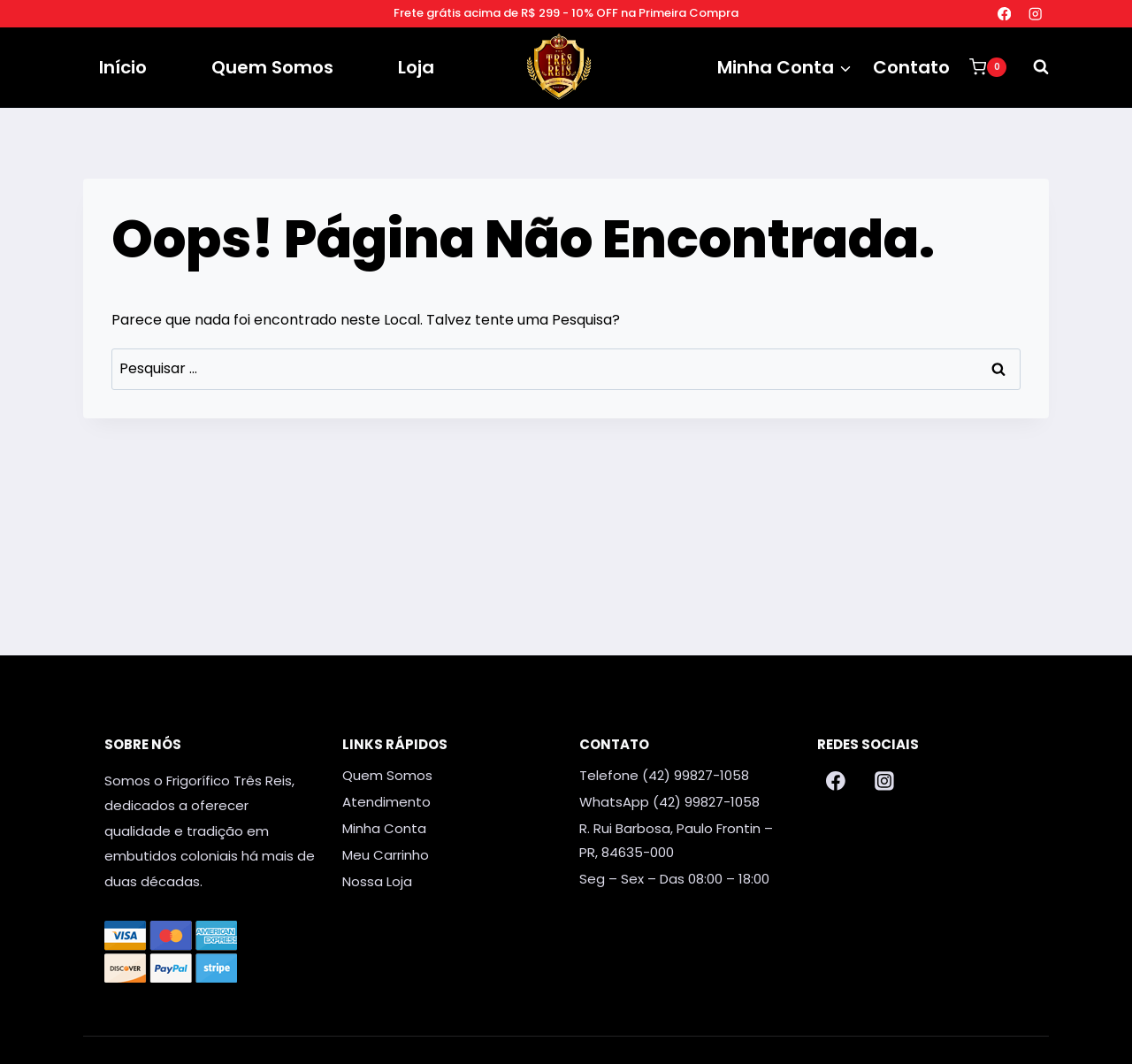What is the name of the company mentioned on this webpage?
Examine the webpage screenshot and provide an in-depth answer to the question.

The company name is mentioned in the text 'Somos o Frigorífico Três Reis, dedicados a oferecer qualidade e tradição em embutidos coloniais há mais de duas décadas.' which is located in the 'SOBRE NÓS' section of the webpage.